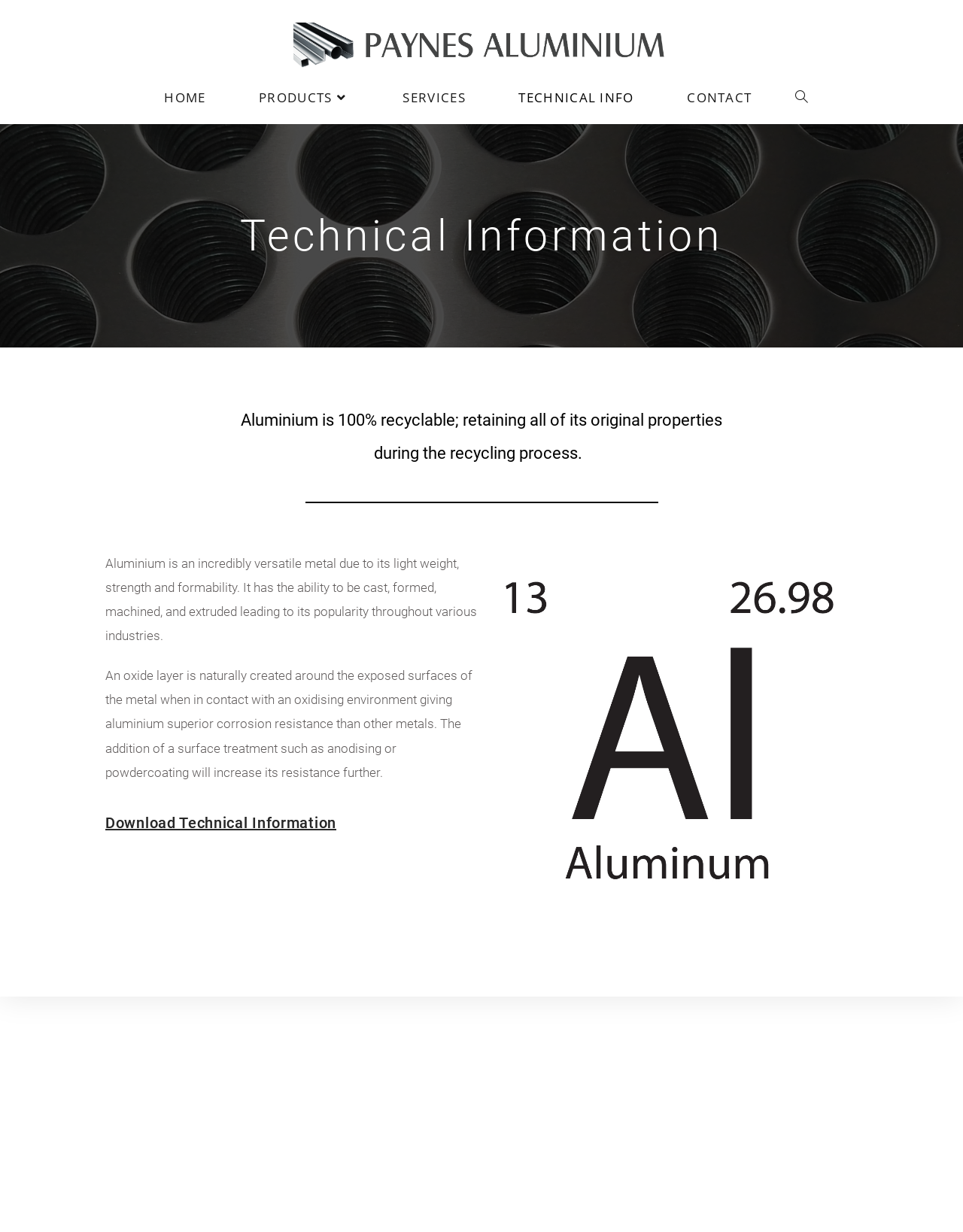What is the corrosion resistance of aluminium?
Using the screenshot, give a one-word or short phrase answer.

Superior